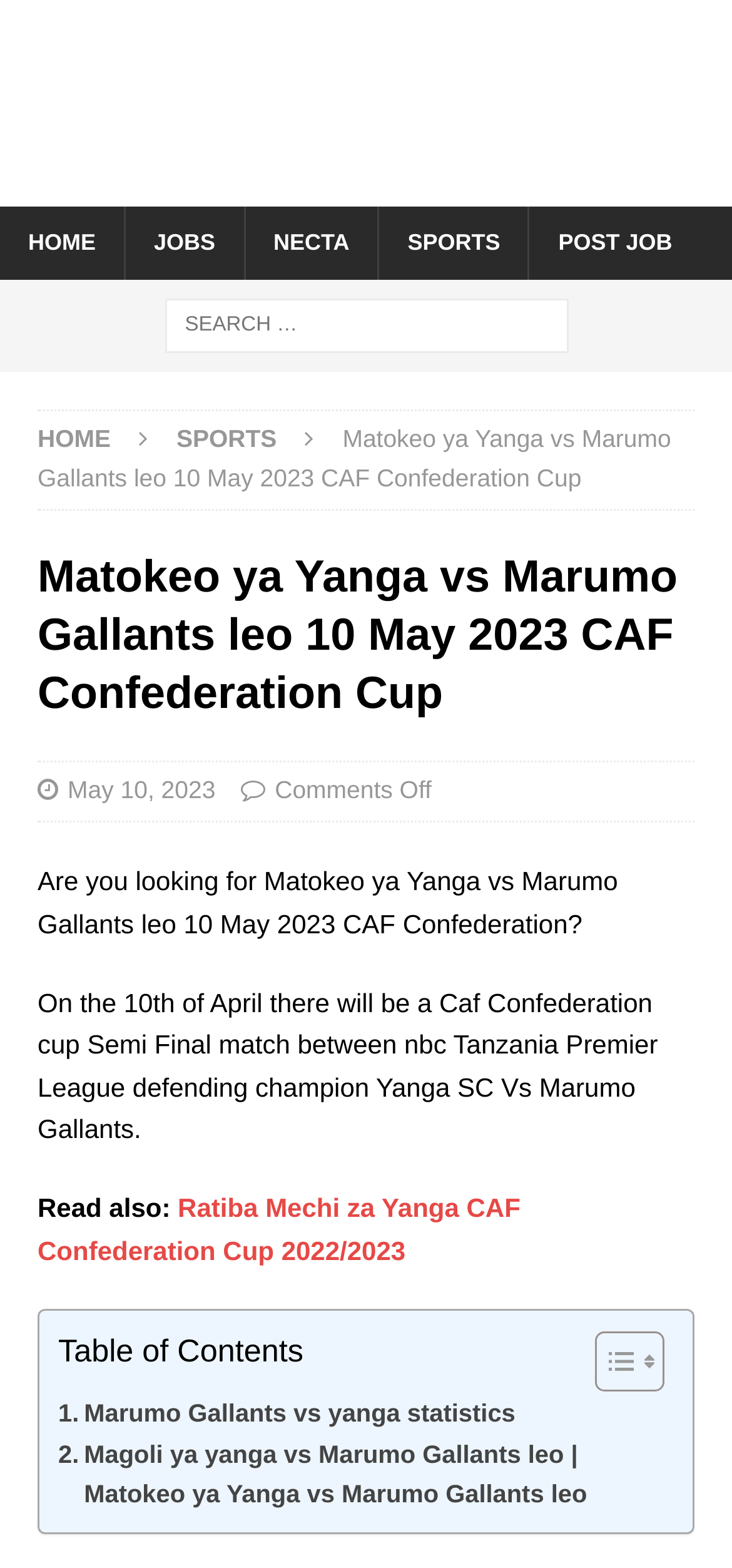Using the element description: "alt="jobwikis logo"", determine the bounding box coordinates for the specified UI element. The coordinates should be four float numbers between 0 and 1, [left, top, right, bottom].

[0.051, 0.085, 0.949, 0.104]